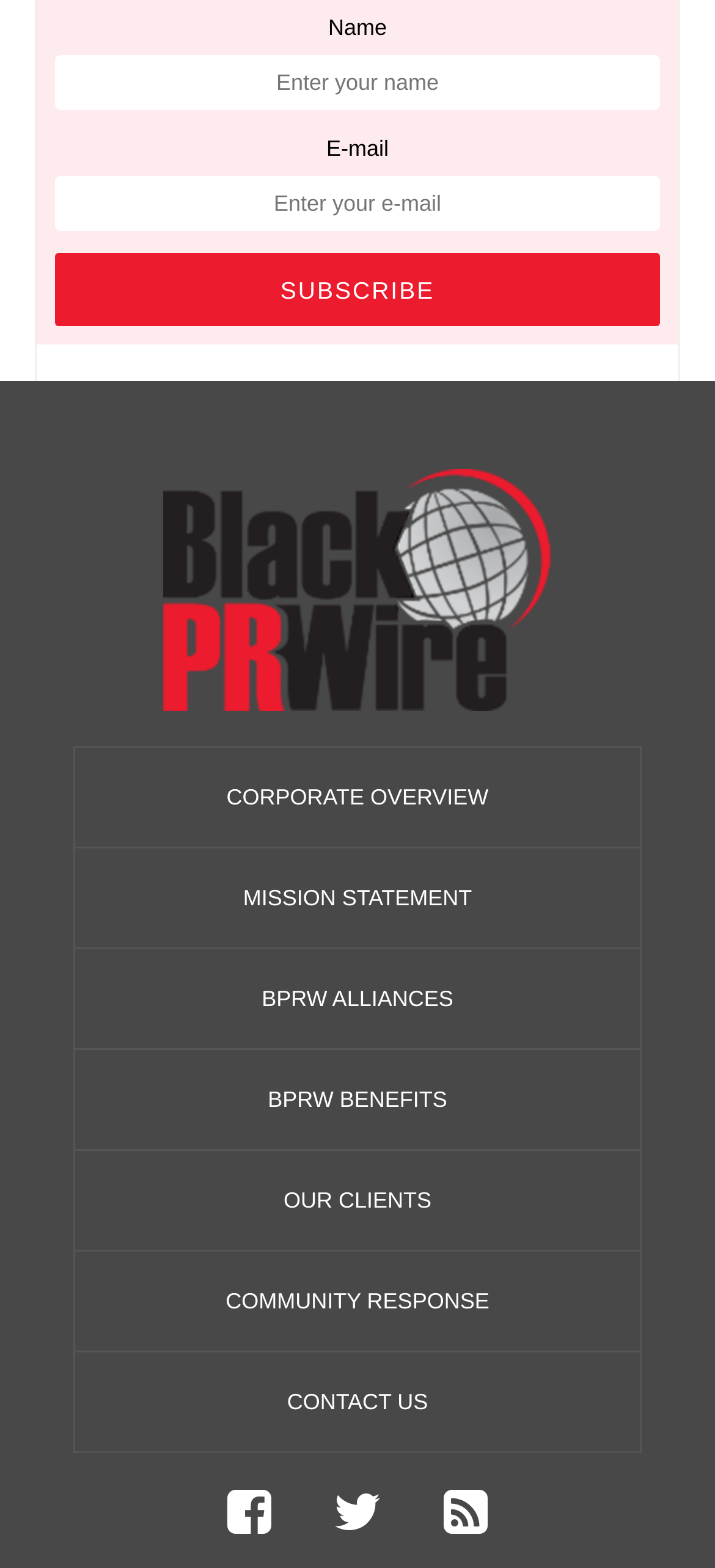Please specify the bounding box coordinates of the clickable section necessary to execute the following command: "Enter your name".

[0.077, 0.035, 0.923, 0.07]